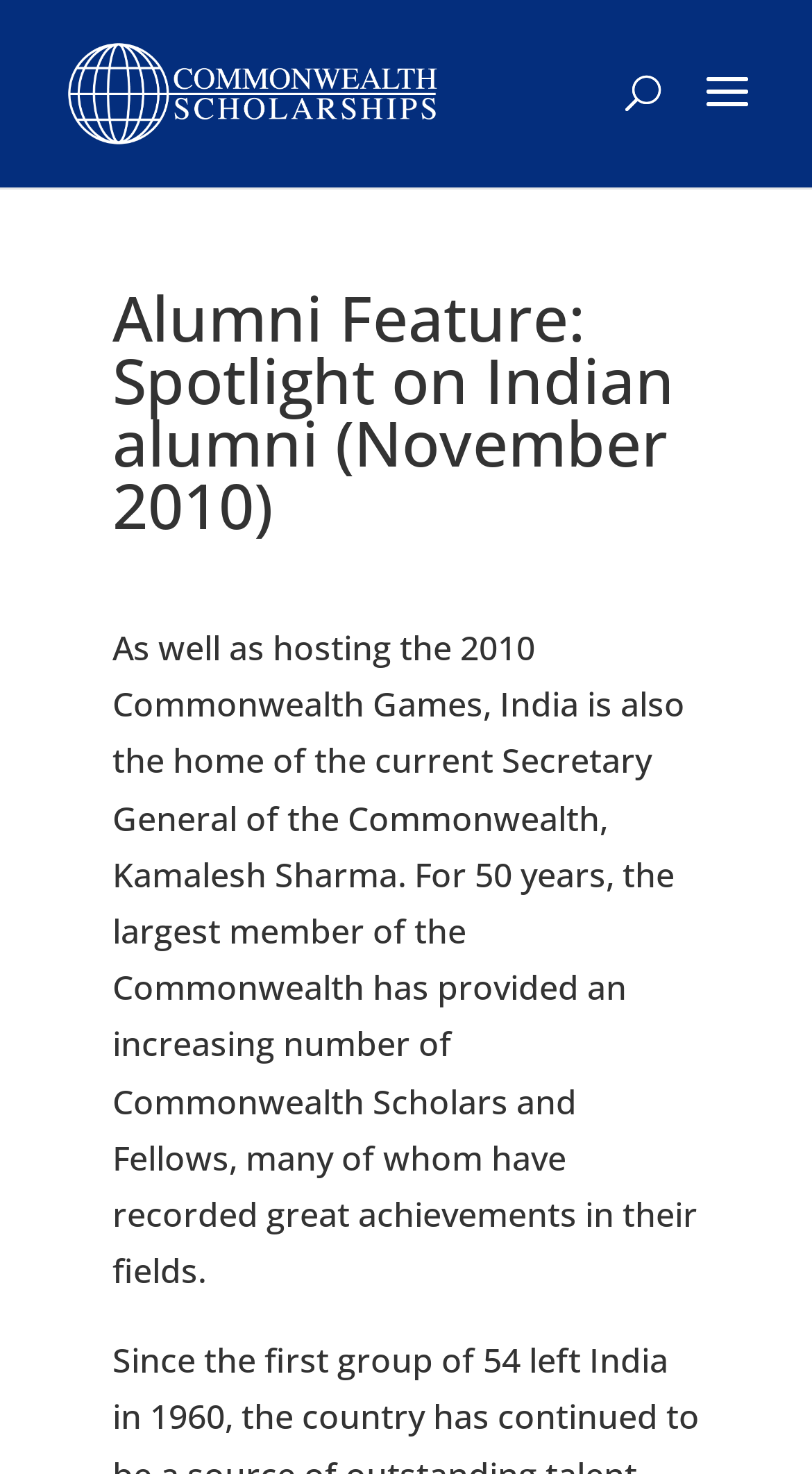Extract the heading text from the webpage.

Alumni Feature: Spotlight on Indian alumni (November 2010)